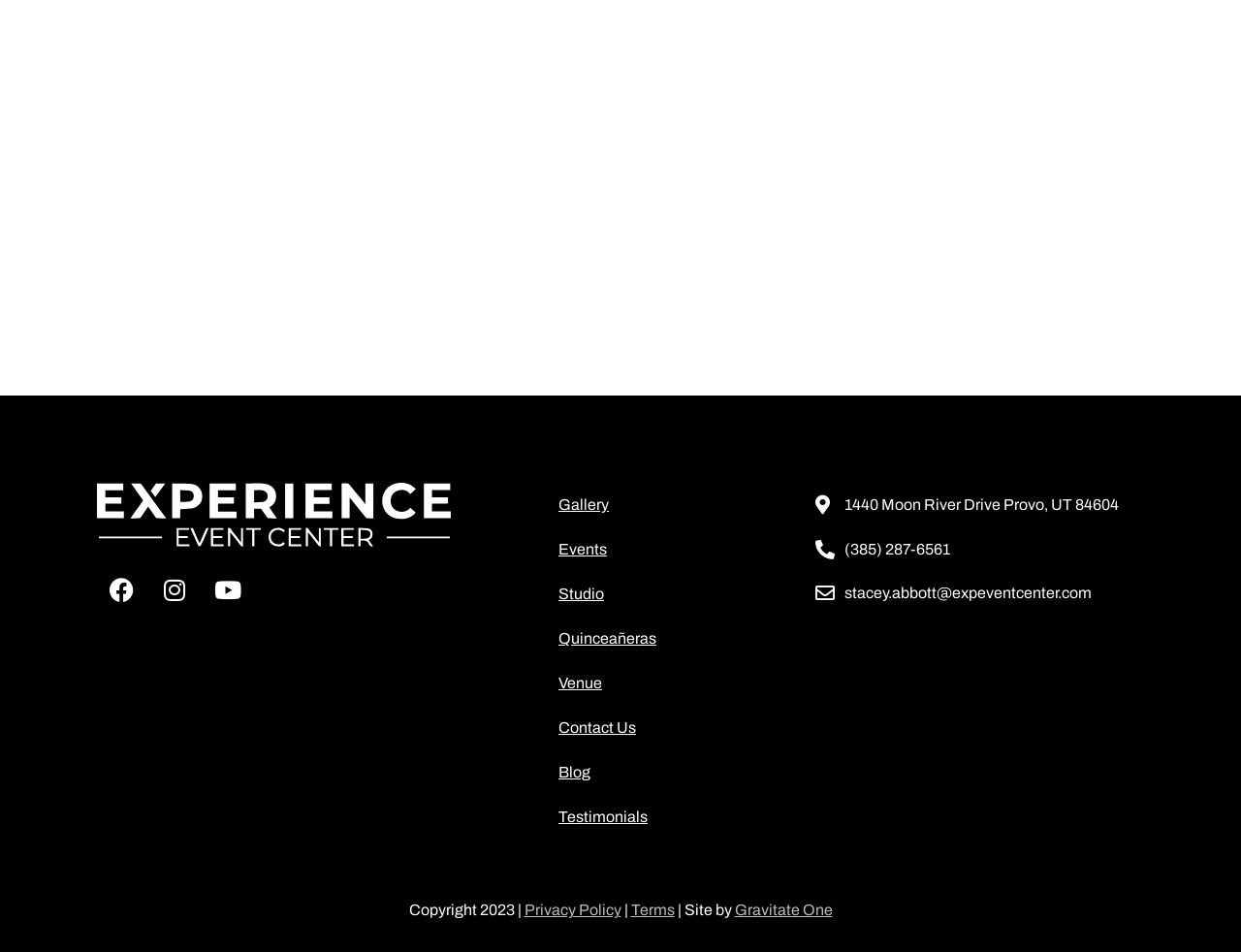Locate the bounding box coordinates of the area that needs to be clicked to fulfill the following instruction: "Read the Blog". The coordinates should be in the format of four float numbers between 0 and 1, namely [left, top, right, bottom].

[0.434, 0.788, 0.641, 0.835]